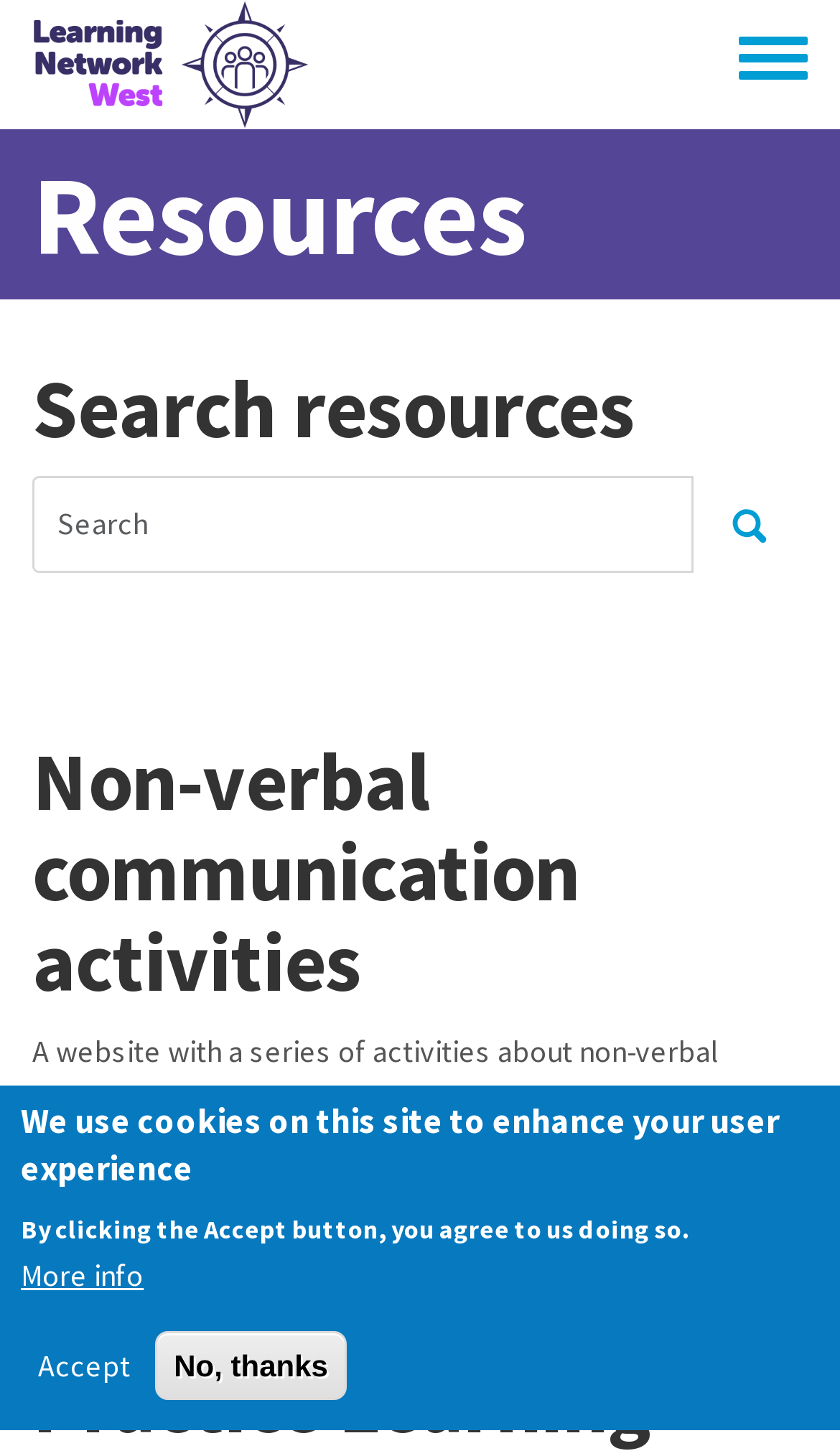Please answer the following question using a single word or phrase: 
What is the name of the link below the search box?

Non-verbal communication activities